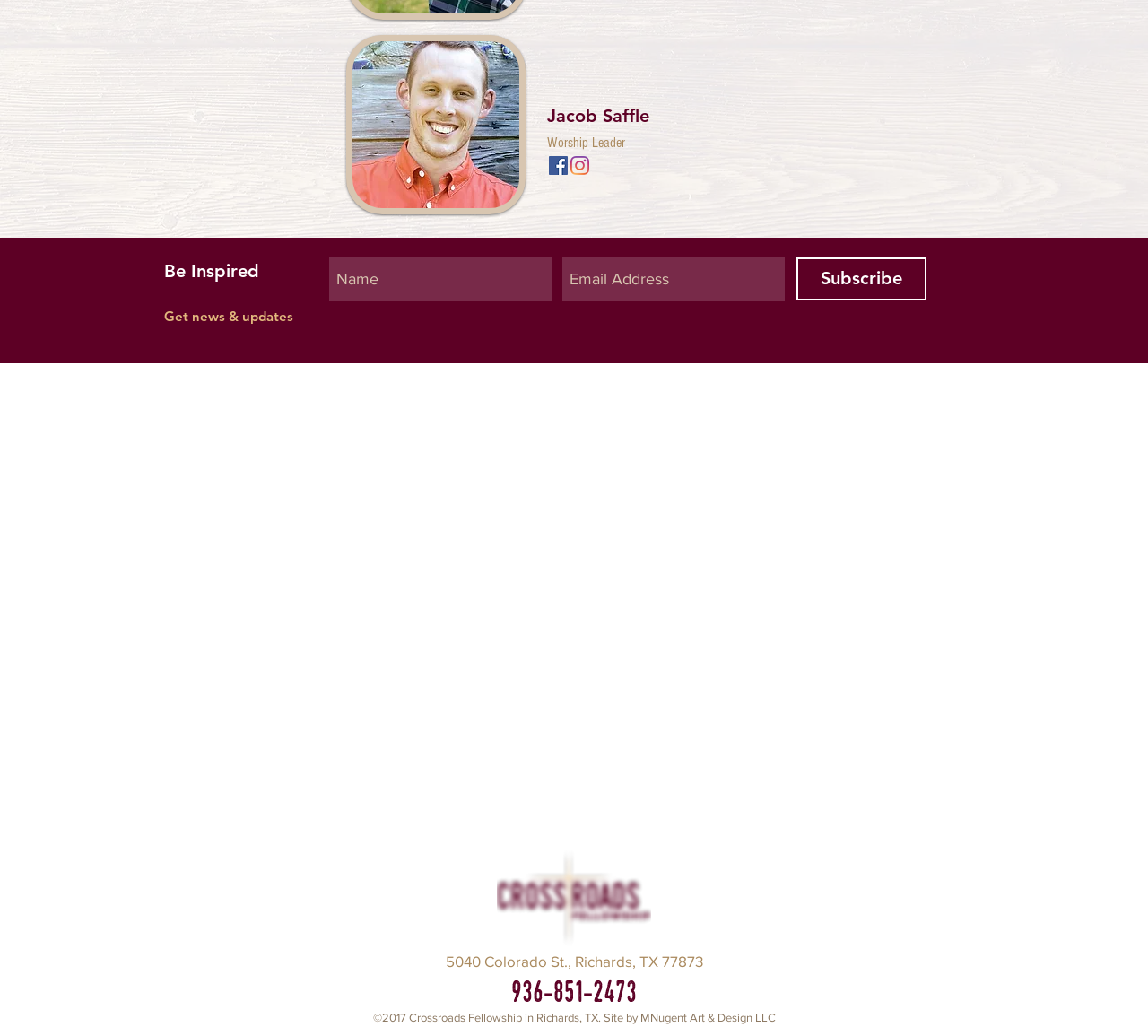Bounding box coordinates are to be given in the format (top-left x, top-left y, bottom-right x, bottom-right y). All values must be floating point numbers between 0 and 1. Provide the bounding box coordinate for the UI element described as: aria-label="Email Address" name="email" placeholder="Email Address"

[0.49, 0.248, 0.684, 0.291]